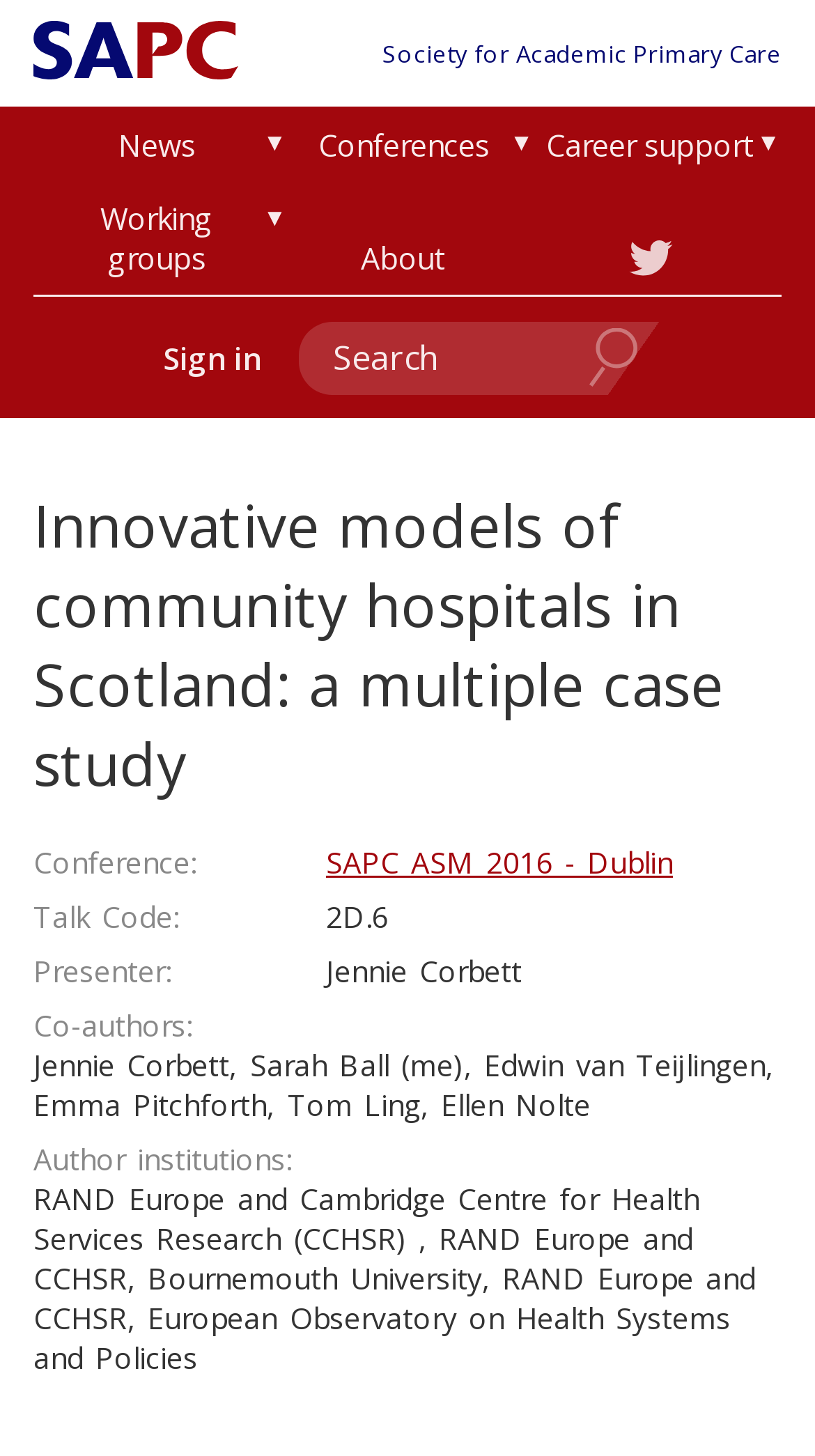For the following element description, predict the bounding box coordinates in the format (top-left x, top-left y, bottom-right x, bottom-right y). All values should be floating point numbers between 0 and 1. Description: Sign in

[0.2, 0.233, 0.32, 0.26]